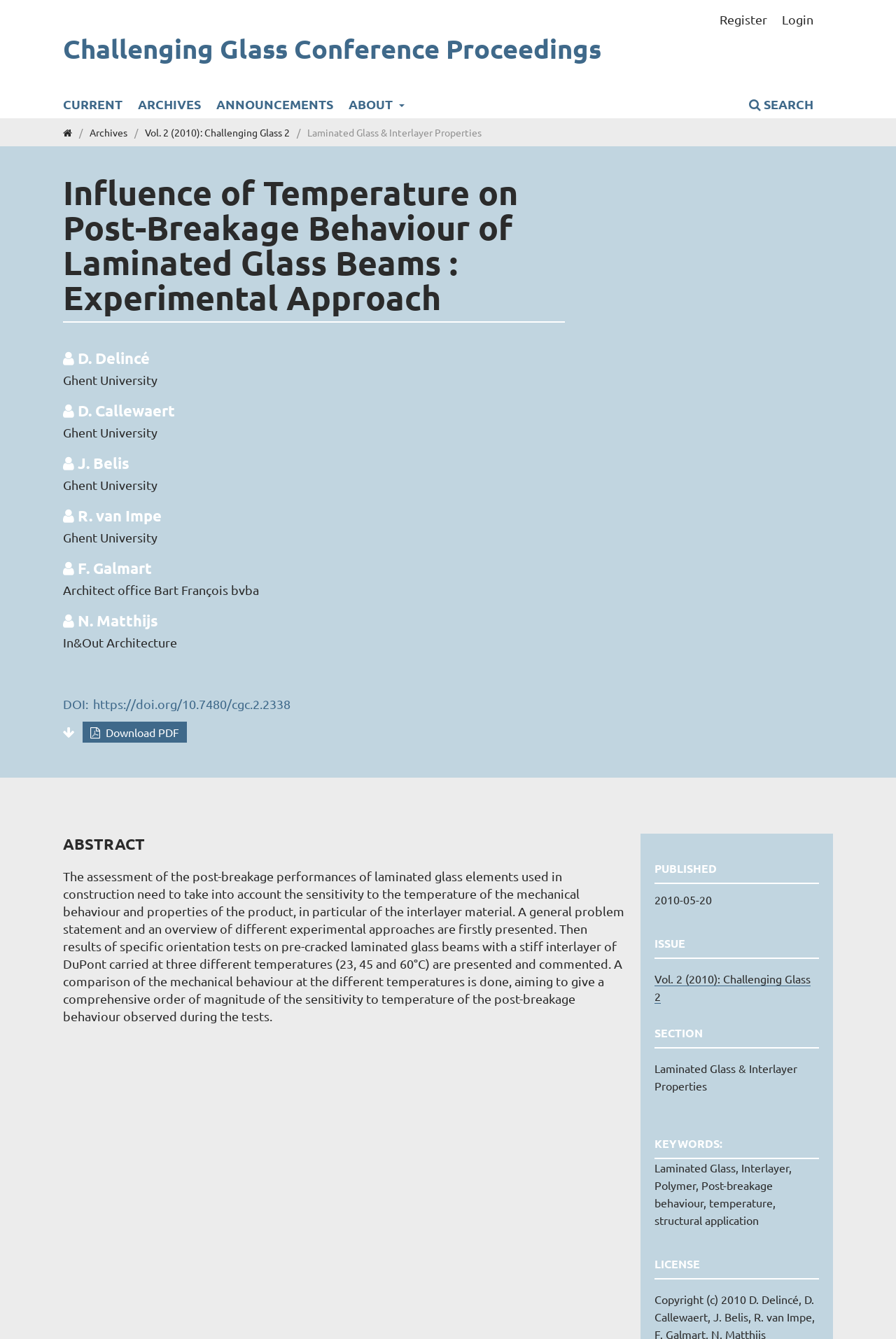Use a single word or phrase to respond to the question:
Who are the authors of this paper?

Multiple authors